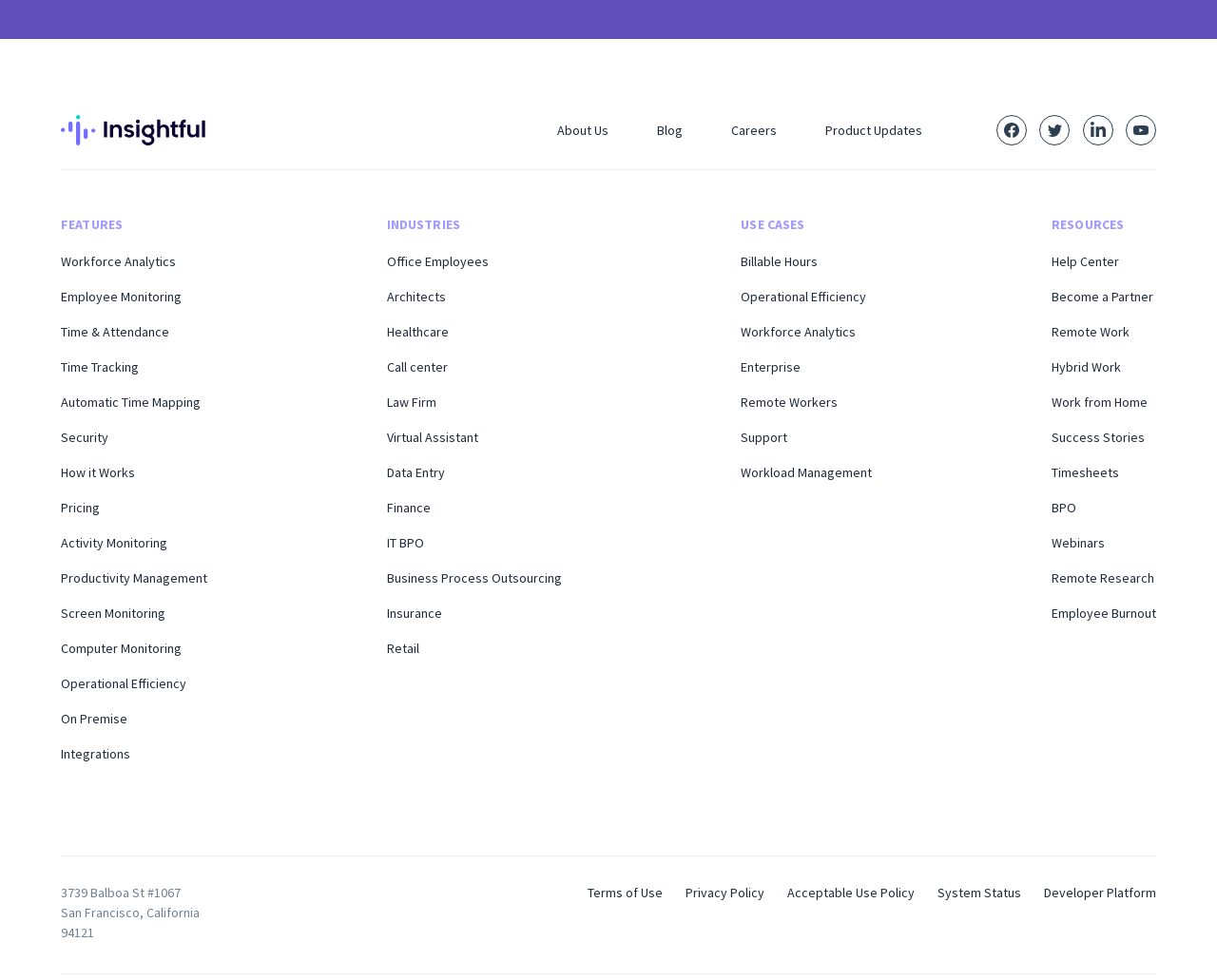Provide your answer in one word or a succinct phrase for the question: 
What are the three main categories?

FEATURES, INDUSTRIES, USE CASES